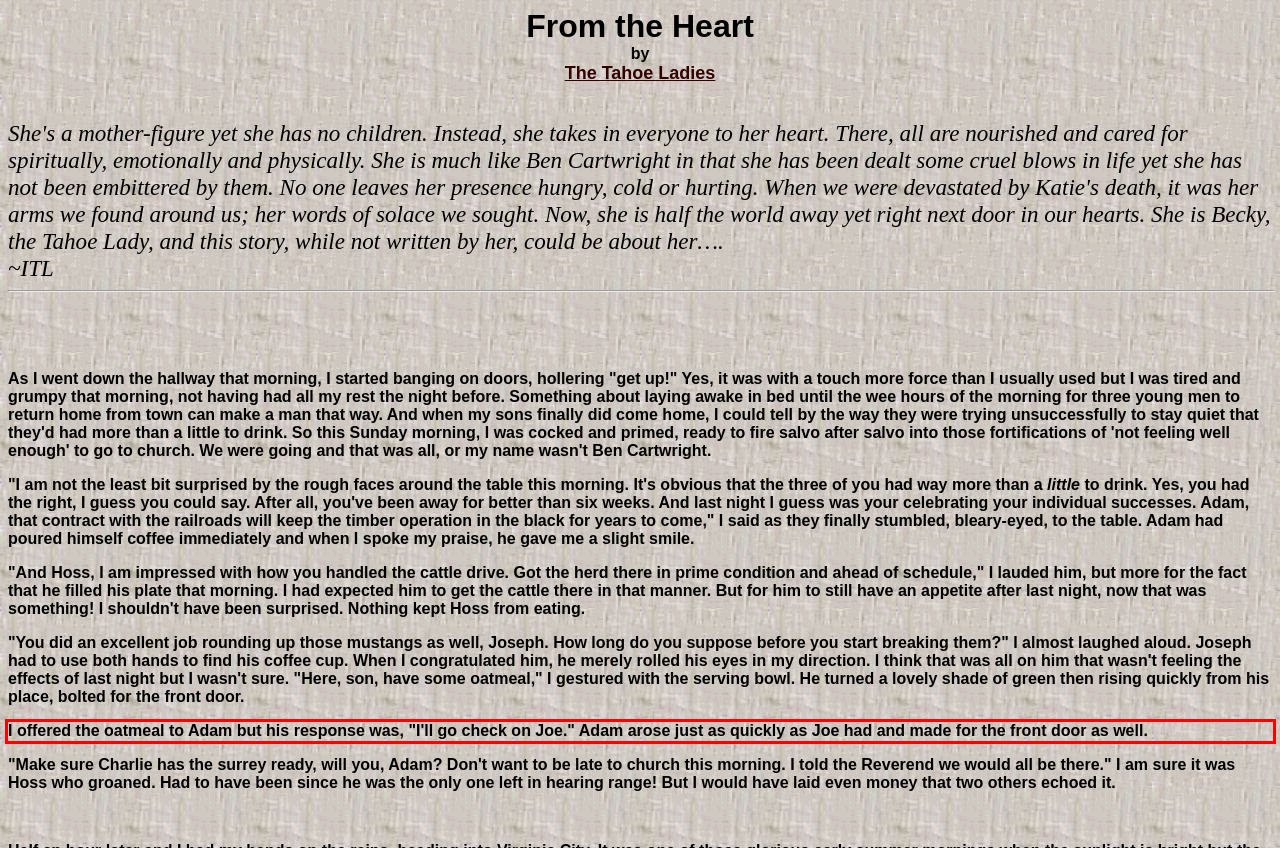View the screenshot of the webpage and identify the UI element surrounded by a red bounding box. Extract the text contained within this red bounding box.

I offered the oatmeal to Adam but his response was, "I'll go check on Joe." Adam arose just as quickly as Joe had and made for the front door as well.